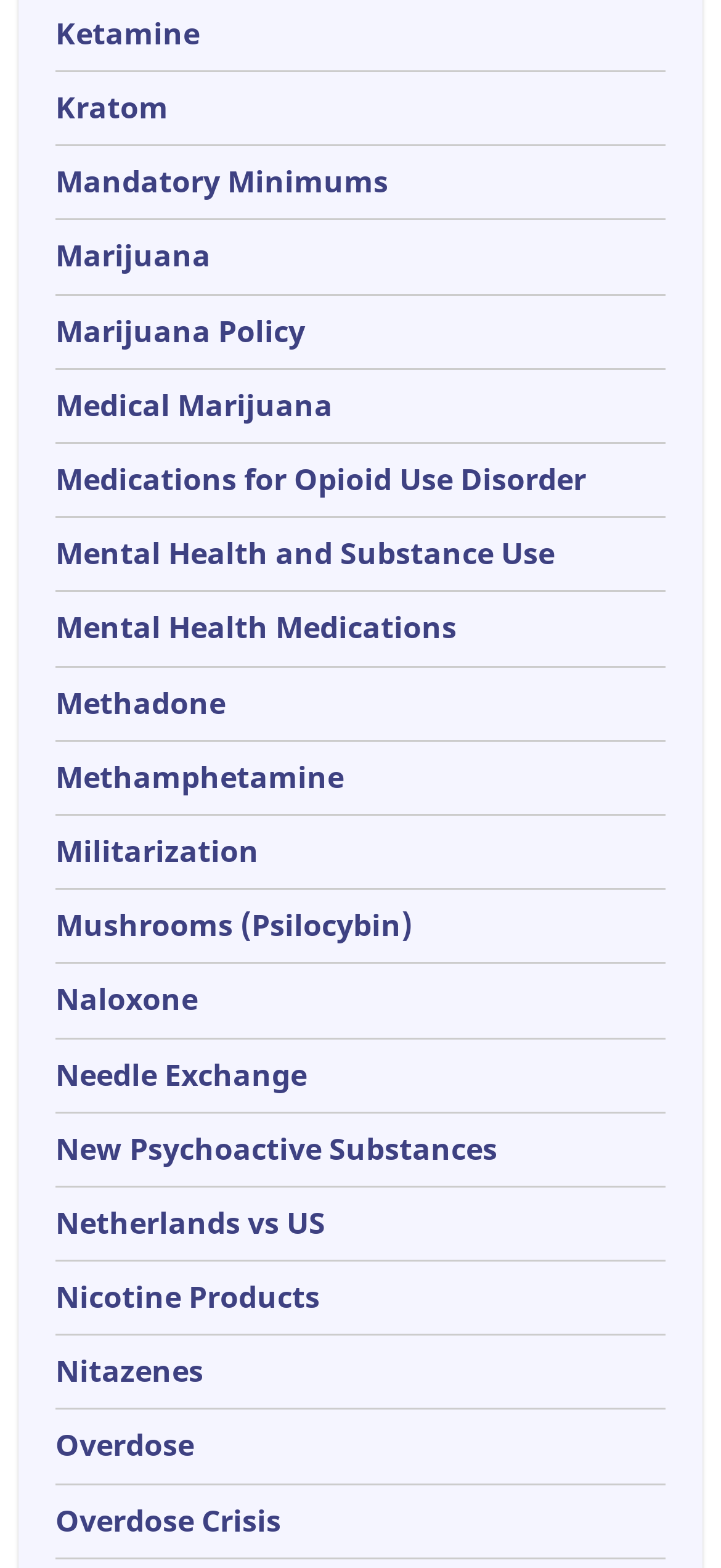Respond concisely with one word or phrase to the following query:
How many links are related to marijuana?

3